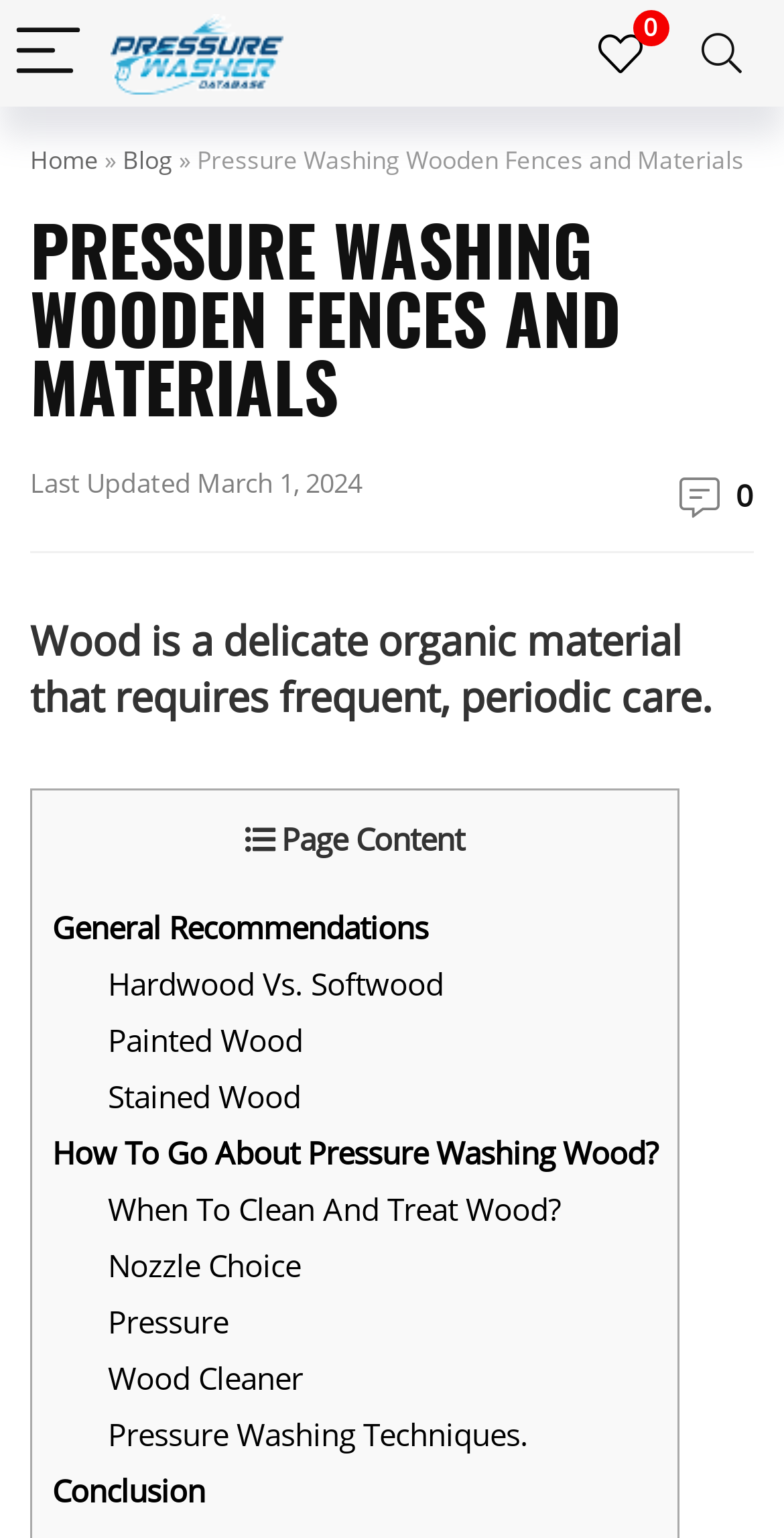From the given element description: "Home", find the bounding box for the UI element. Provide the coordinates as four float numbers between 0 and 1, in the order [left, top, right, bottom].

[0.038, 0.093, 0.126, 0.115]